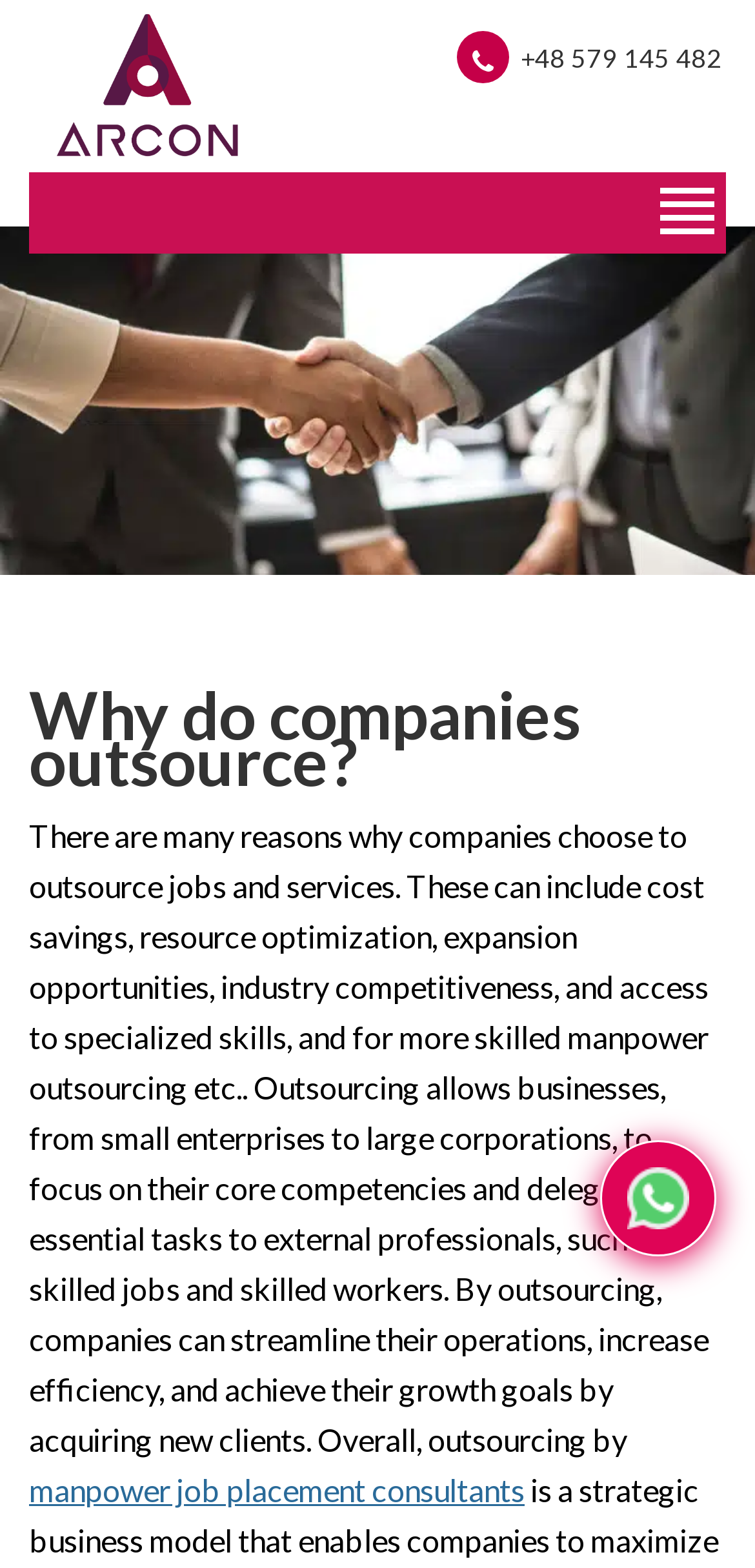Using the description: "+48 579 145 482", identify the bounding box of the corresponding UI element in the screenshot.

[0.685, 0.022, 0.962, 0.053]